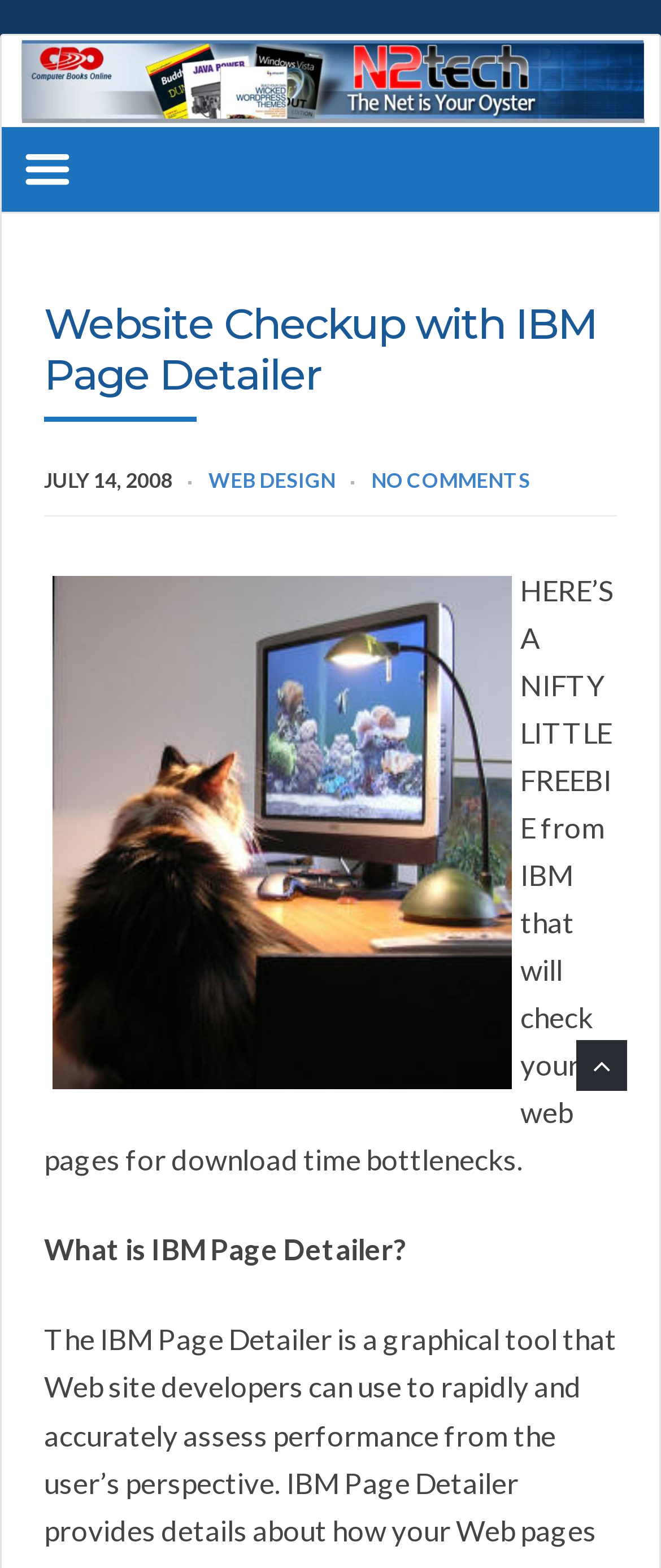Using the format (top-left x, top-left y, bottom-right x, bottom-right y), provide the bounding box coordinates for the described UI element. All values should be floating point numbers between 0 and 1: Web Design

[0.315, 0.298, 0.508, 0.314]